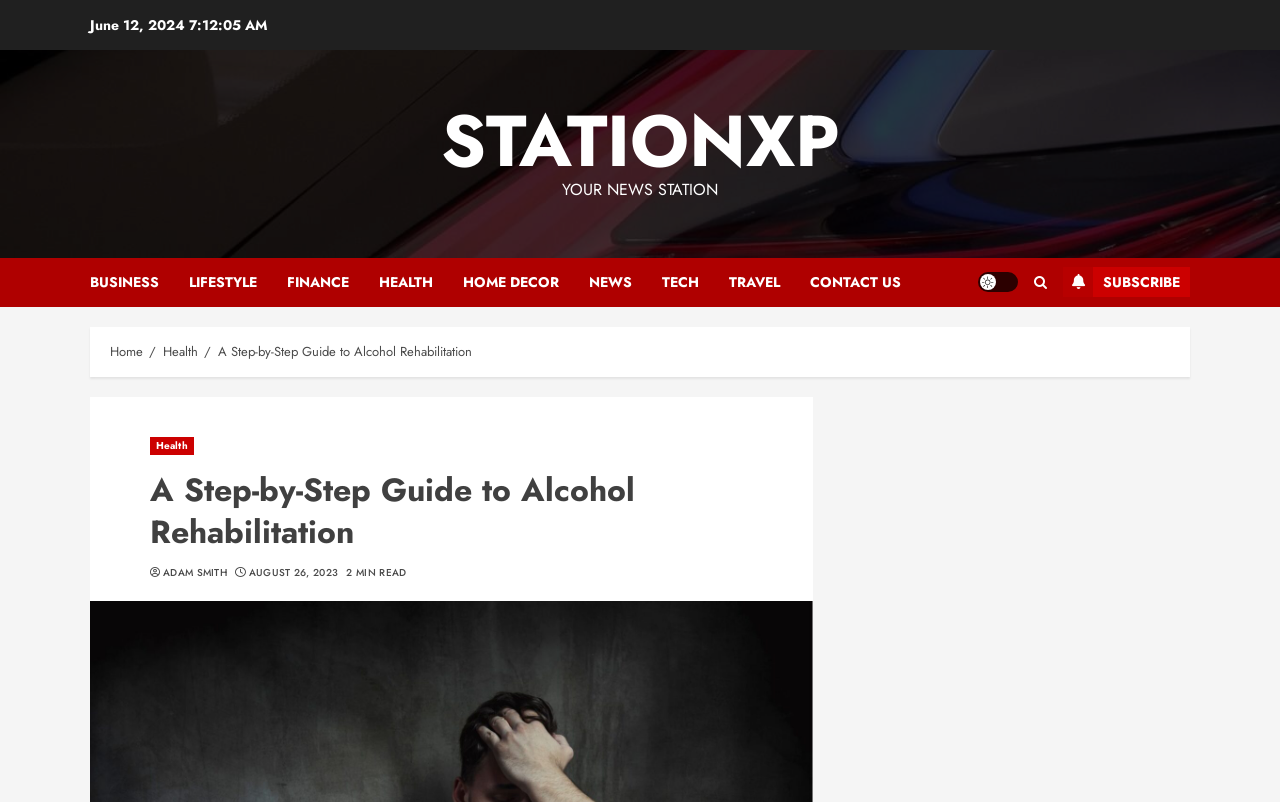What is the estimated reading time of the article?
Give a detailed response to the question by analyzing the screenshot.

The estimated reading time of the article is mentioned at the top of the article, where it says '2 MIN READ' in a separate section, indicating that the article can be read in approximately 2 minutes.